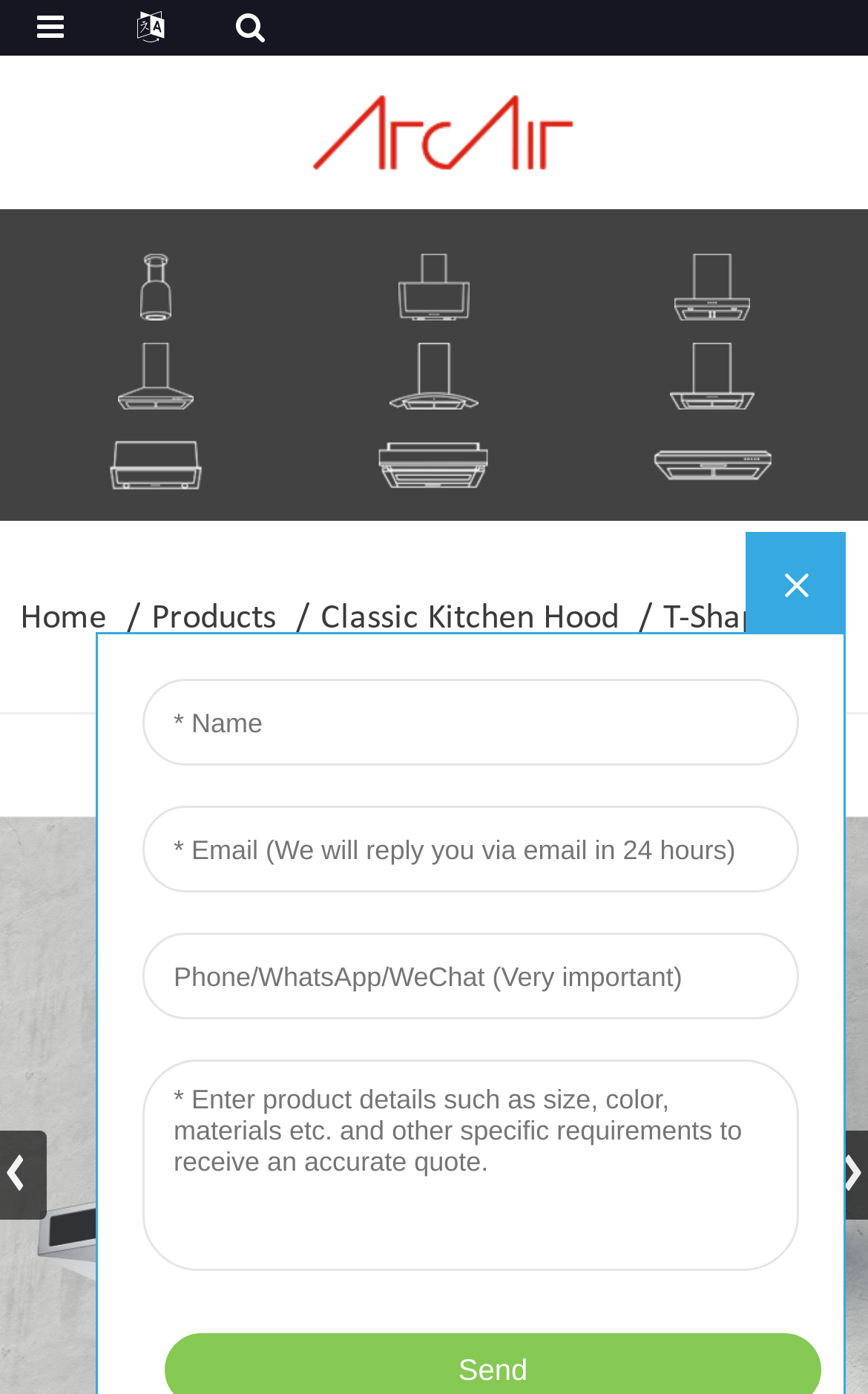From the element description: "alt="logo"", extract the bounding box coordinates of the UI element. The coordinates should be expressed as four float numbers between 0 and 1, in the order [left, top, right, bottom].

[0.359, 0.083, 0.661, 0.107]